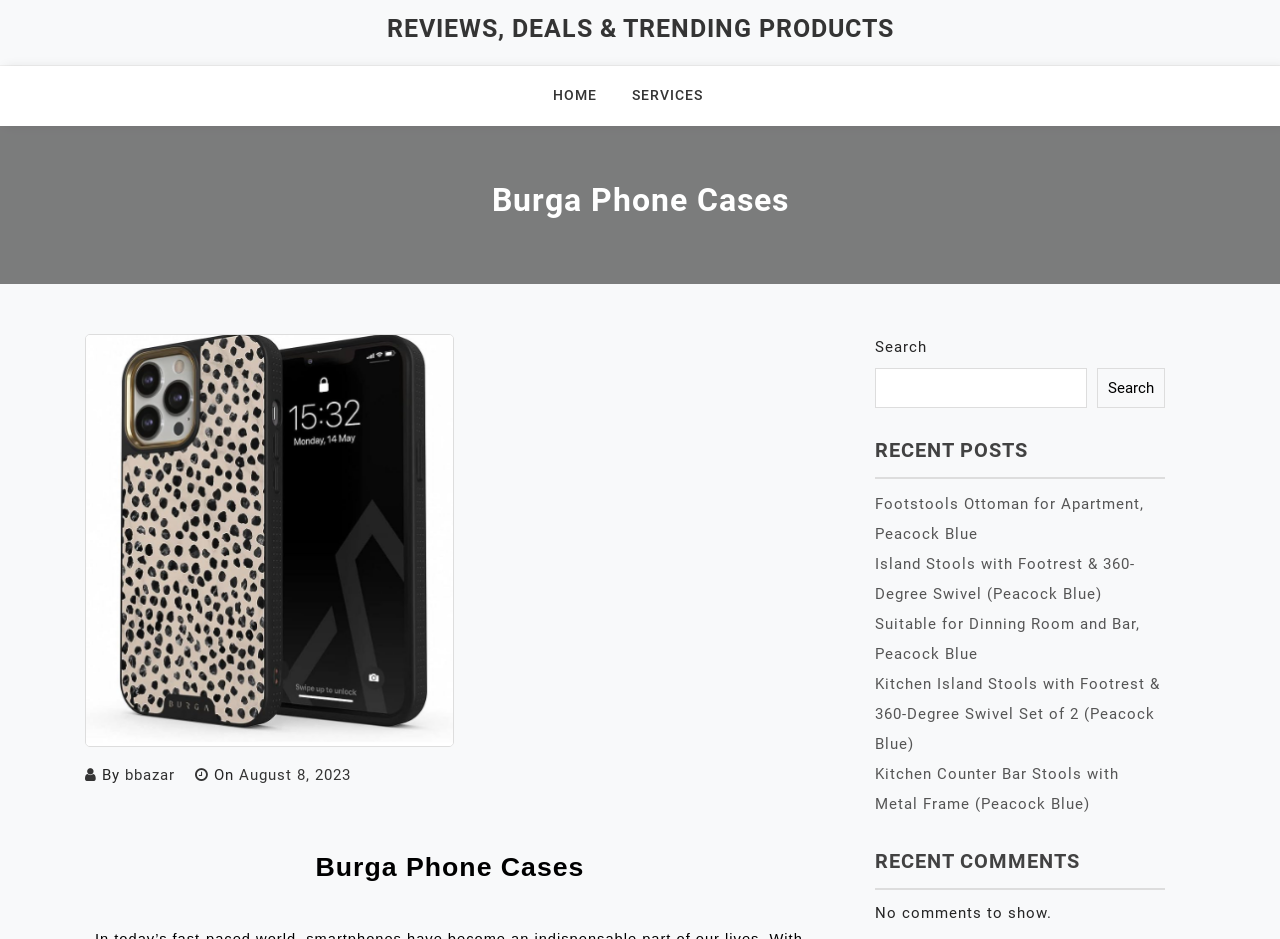Extract the main heading text from the webpage.

Burga Phone Cases